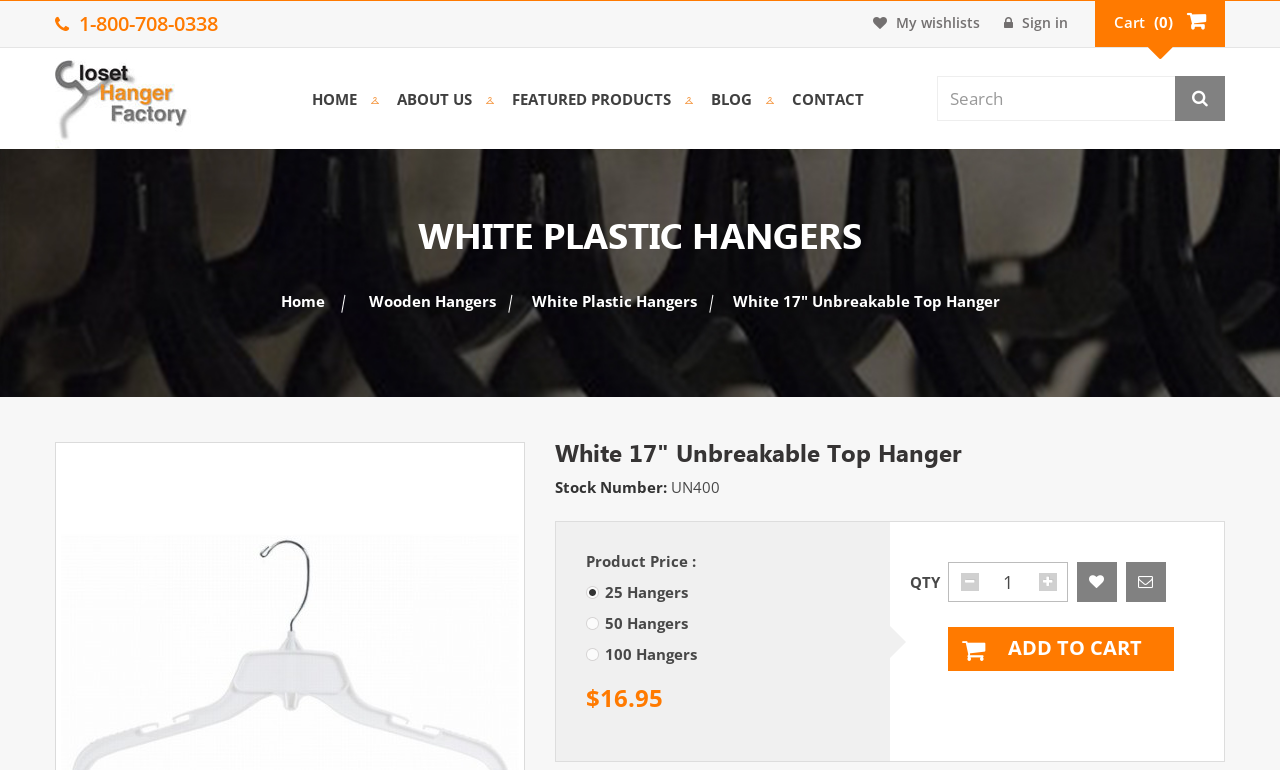How many hangers are in the default quantity?
Based on the image, give a one-word or short phrase answer.

25